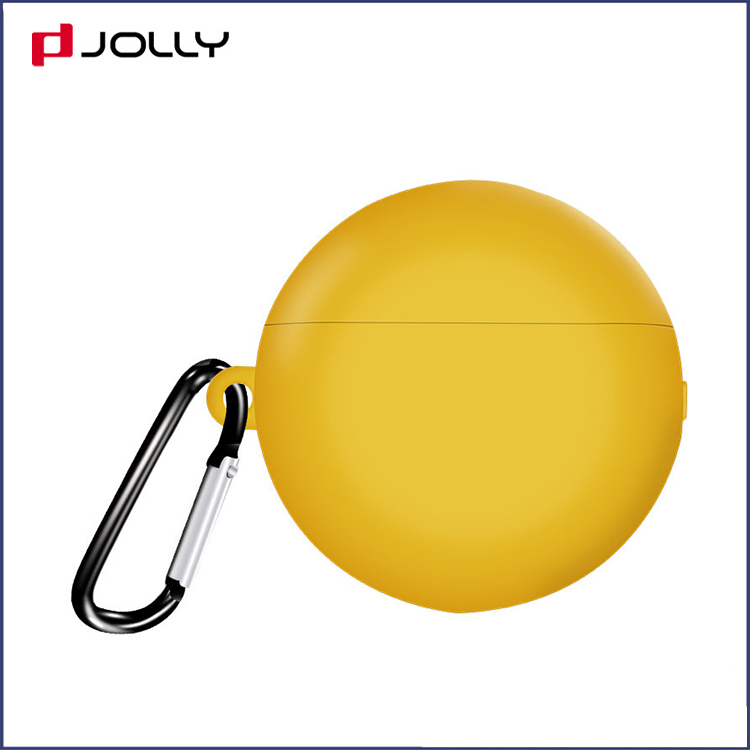What is the brand name of the headphones case?
Please provide a single word or phrase as the answer based on the screenshot.

Jolly